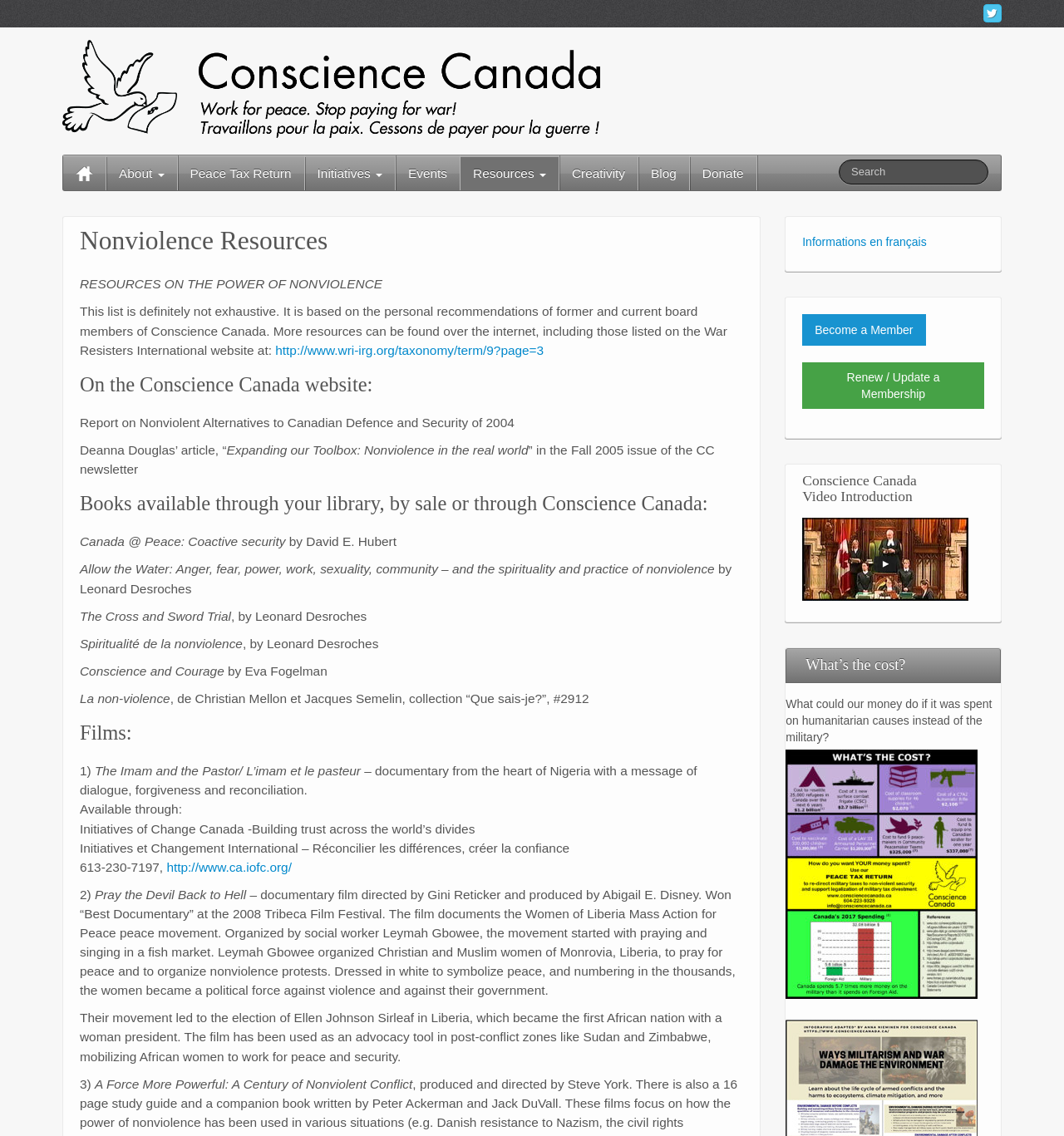Please give the bounding box coordinates of the area that should be clicked to fulfill the following instruction: "Watch the Conscience Canada video introduction". The coordinates should be in the format of four float numbers from 0 to 1, i.e., [left, top, right, bottom].

[0.754, 0.486, 0.91, 0.498]